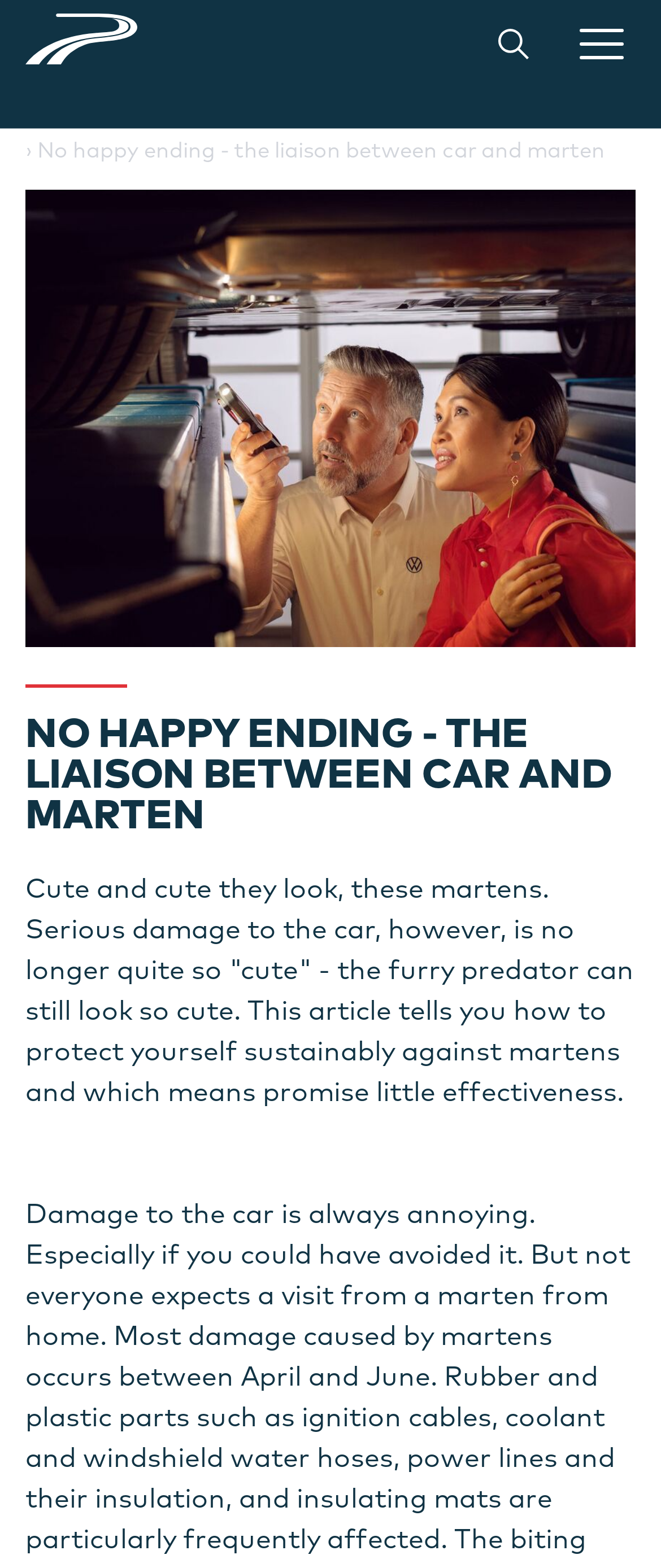Provide the bounding box coordinates in the format (top-left x, top-left y, bottom-right x, bottom-right y). All values are floating point numbers between 0 and 1. Determine the bounding box coordinate of the UI element described as: parent_node: SEARCH title="HOME_LINK_TITLE"

[0.038, 0.009, 0.695, 0.045]